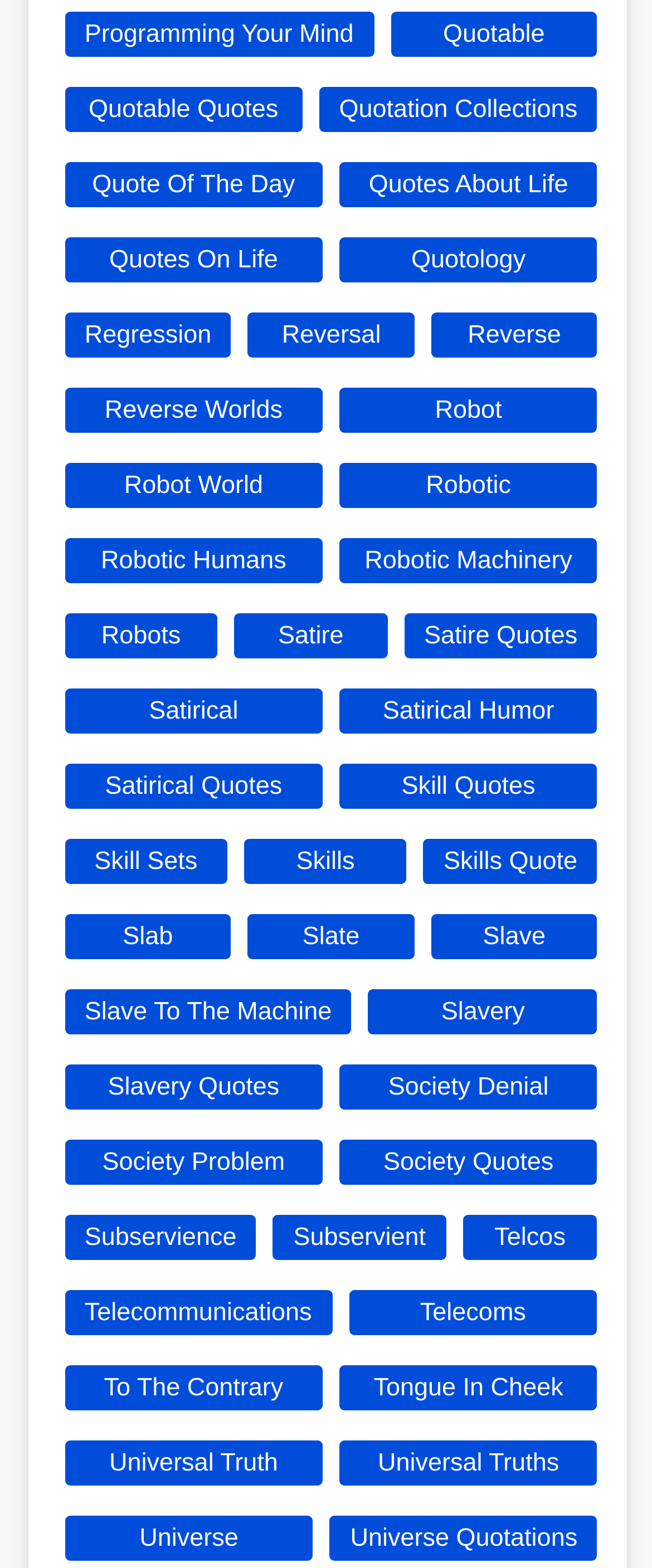Given the webpage screenshot, identify the bounding box of the UI element that matches this description: "Quotation Collections".

[0.489, 0.055, 0.916, 0.084]